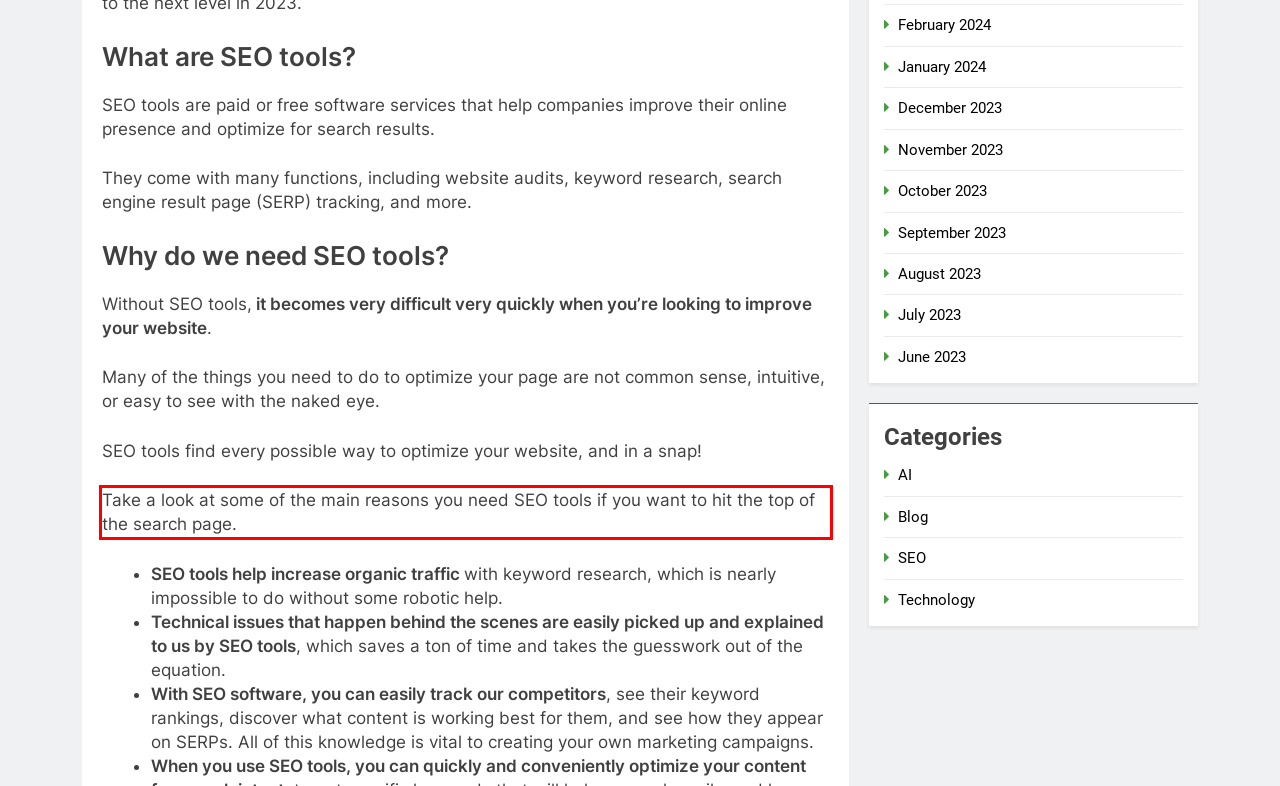From the given screenshot of a webpage, identify the red bounding box and extract the text content within it.

Take a look at some of the main reasons you need SEO tools if you want to hit the top of the search page.